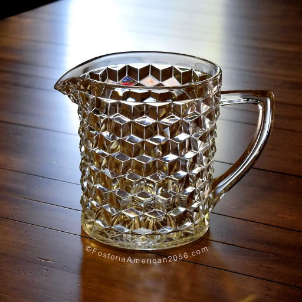What is the holding capacity of the Fostoria American ½ Gallon Ice Jug?
Refer to the screenshot and deliver a thorough answer to the question presented.

According to the caption, the dimensions of the jug suggest a substantial holding capacity of 69 ounces, making it an ideal choice for serving beverages at gatherings.